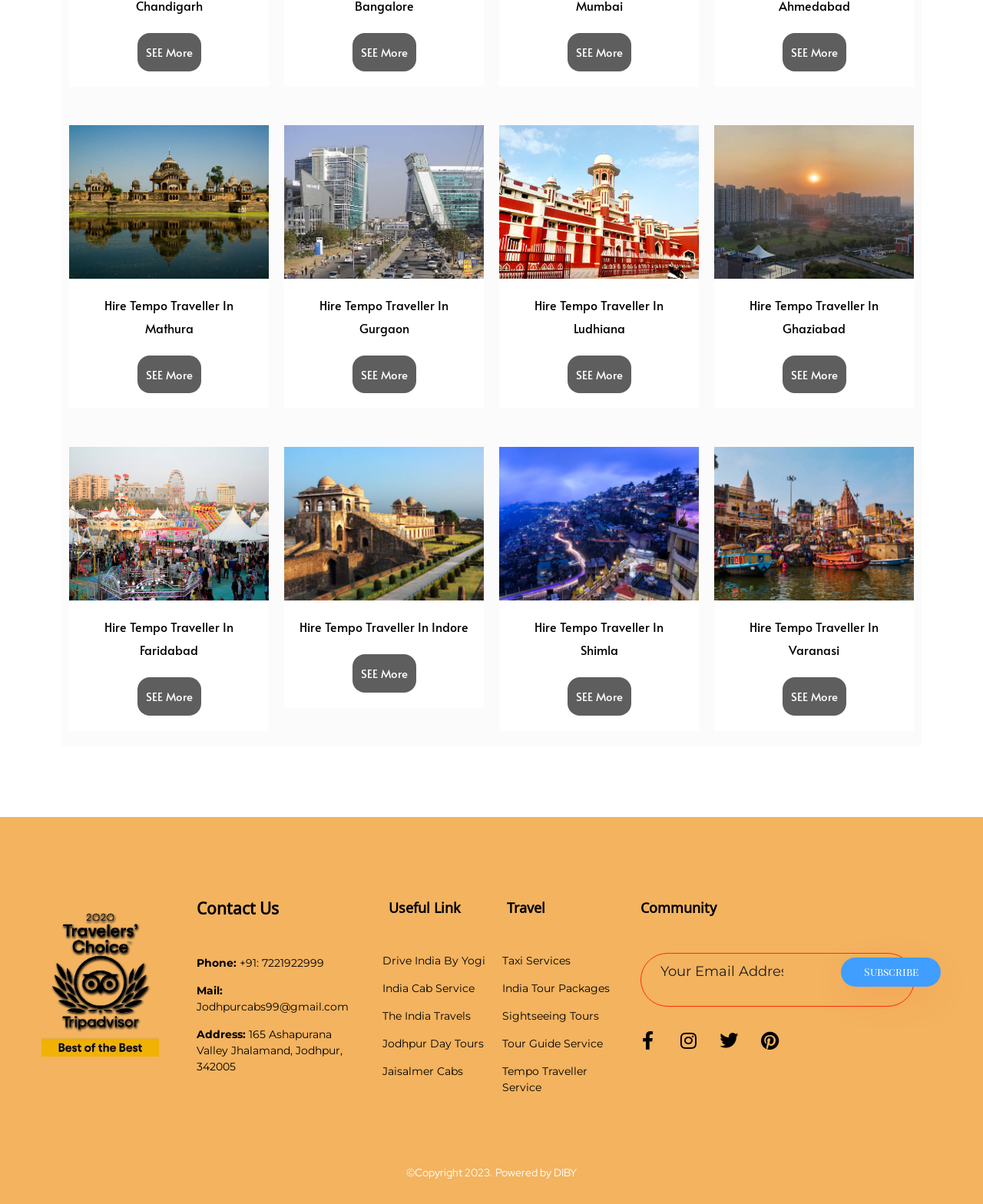Locate the bounding box coordinates of the element you need to click to accomplish the task described by this instruction: "Click on the 'MURRAYFIELD GOLF CLUB' link".

None